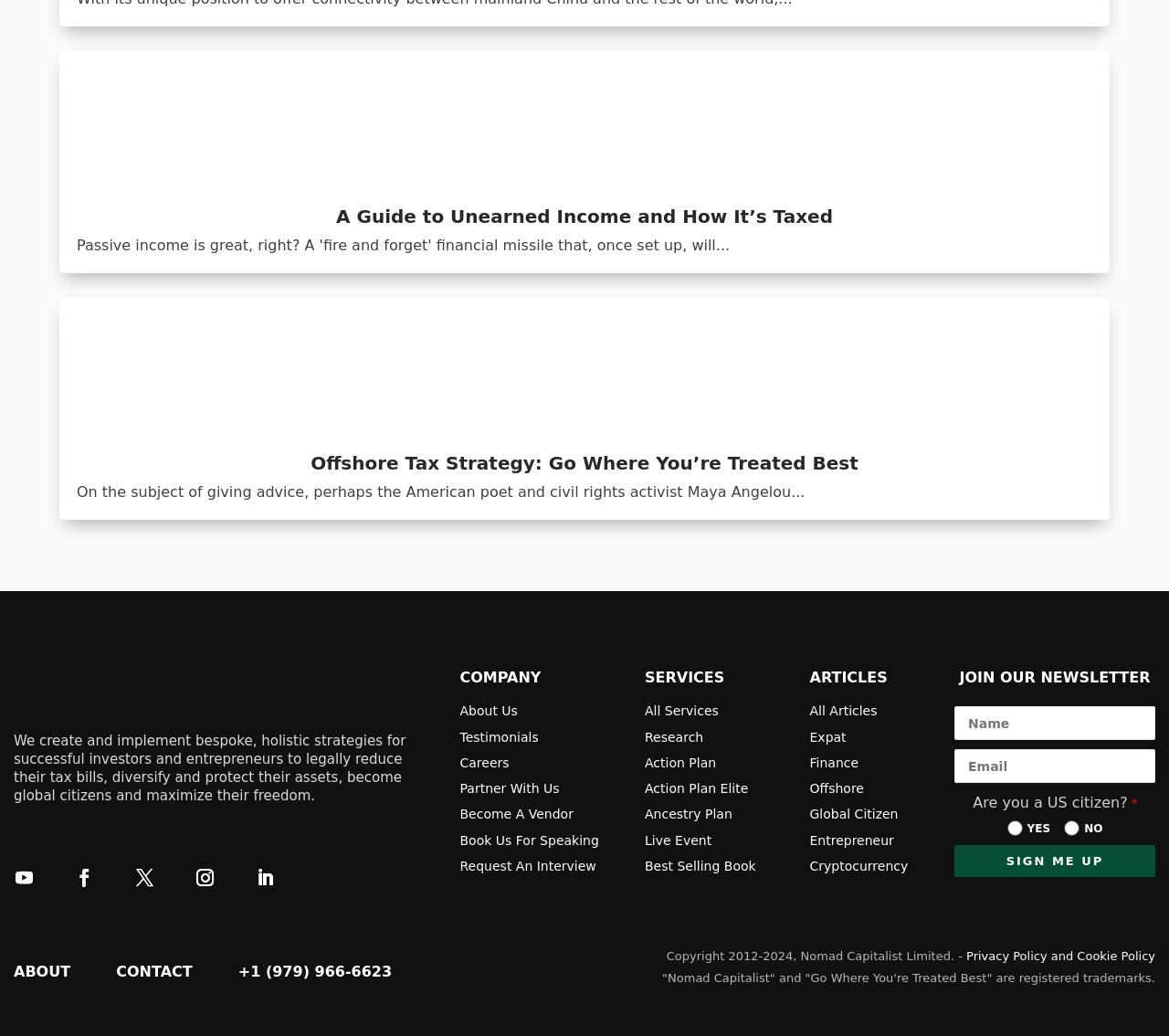Find the bounding box coordinates for the area that must be clicked to perform this action: "call the phone number".

[0.204, 0.091, 0.335, 0.108]